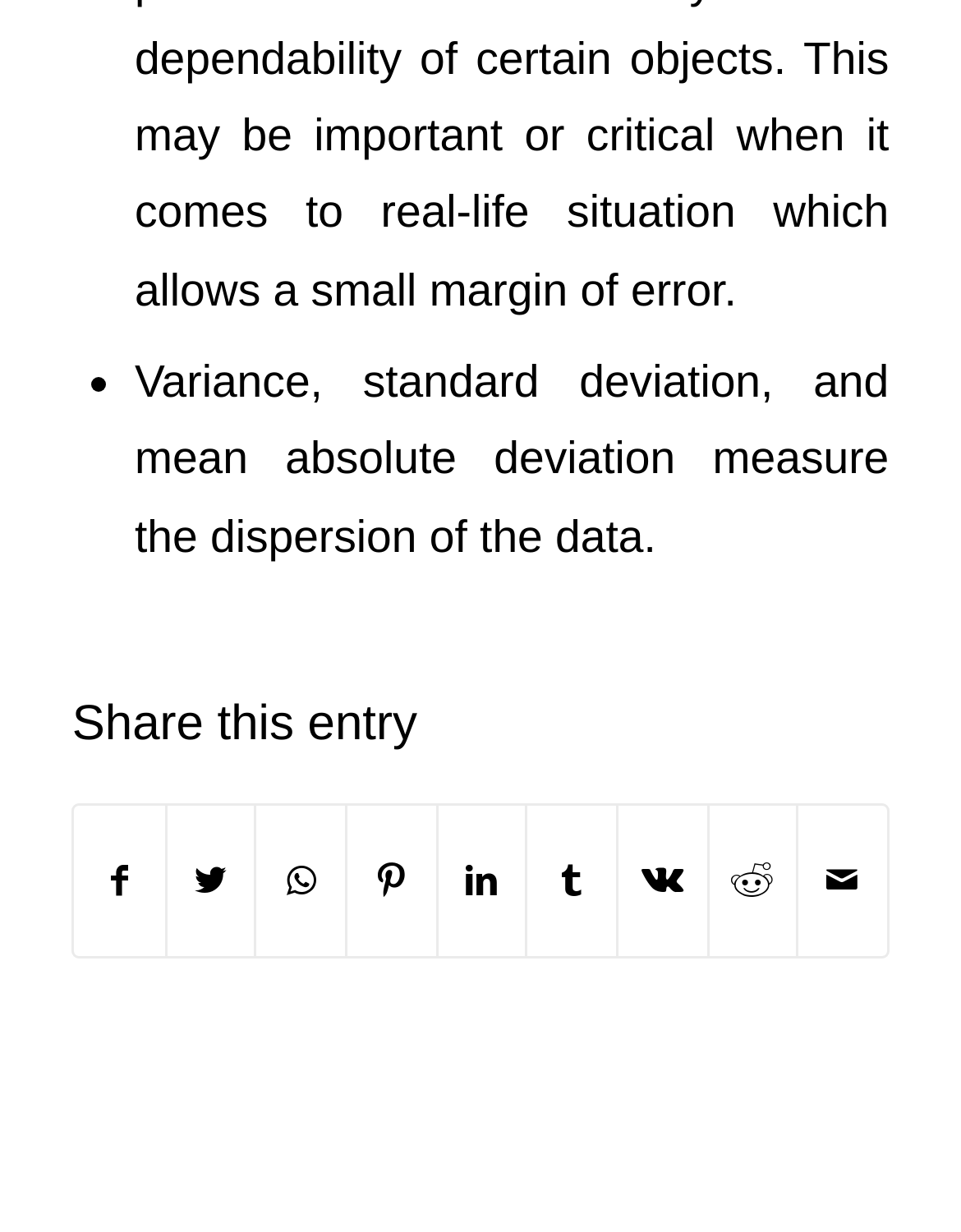Find the bounding box coordinates for the HTML element specified by: "Share on Vk".

[0.643, 0.654, 0.735, 0.776]